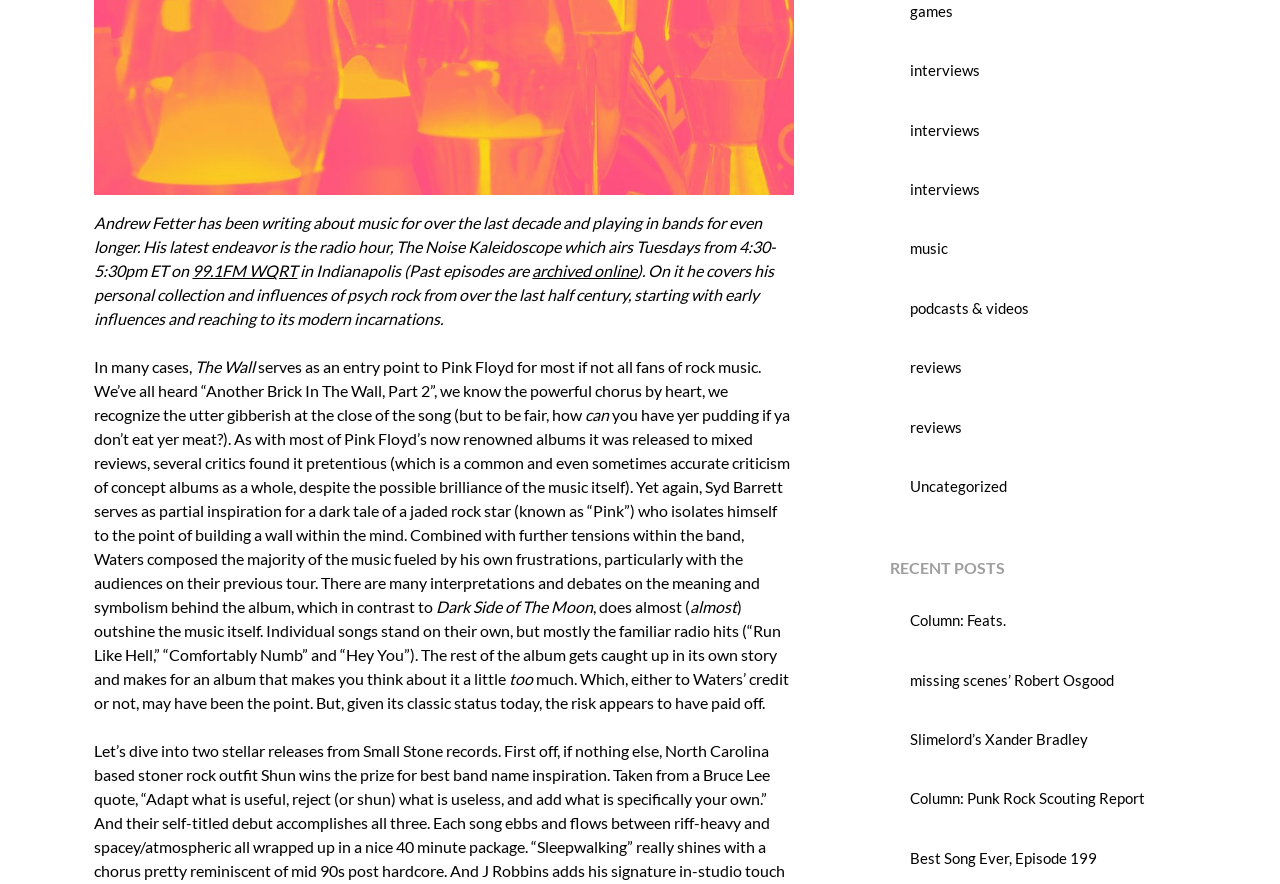Locate and provide the bounding box coordinates for the HTML element that matches this description: "archived online".

[0.416, 0.296, 0.498, 0.317]